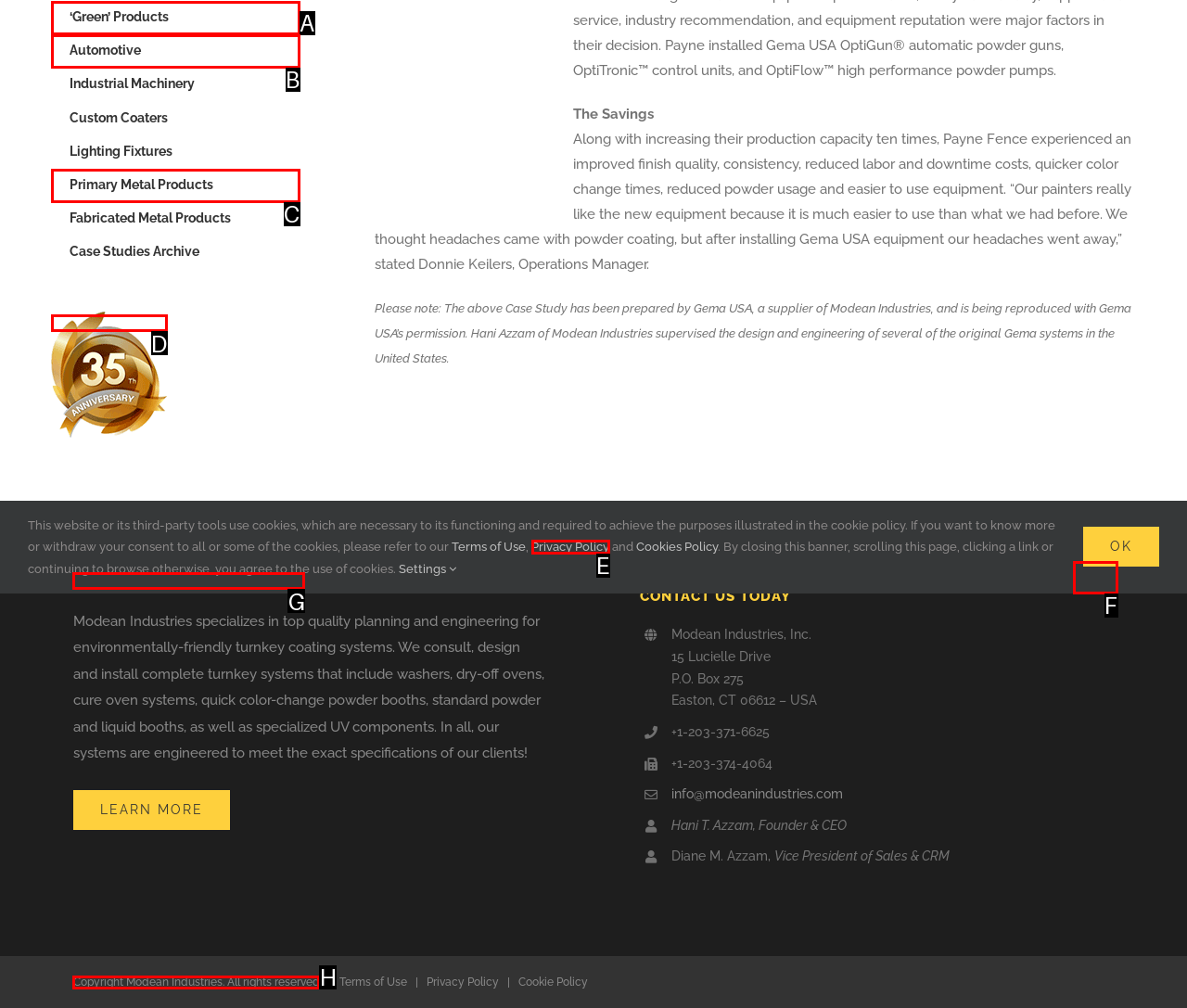Identify the UI element described as: Privacy Policy
Answer with the option's letter directly.

E